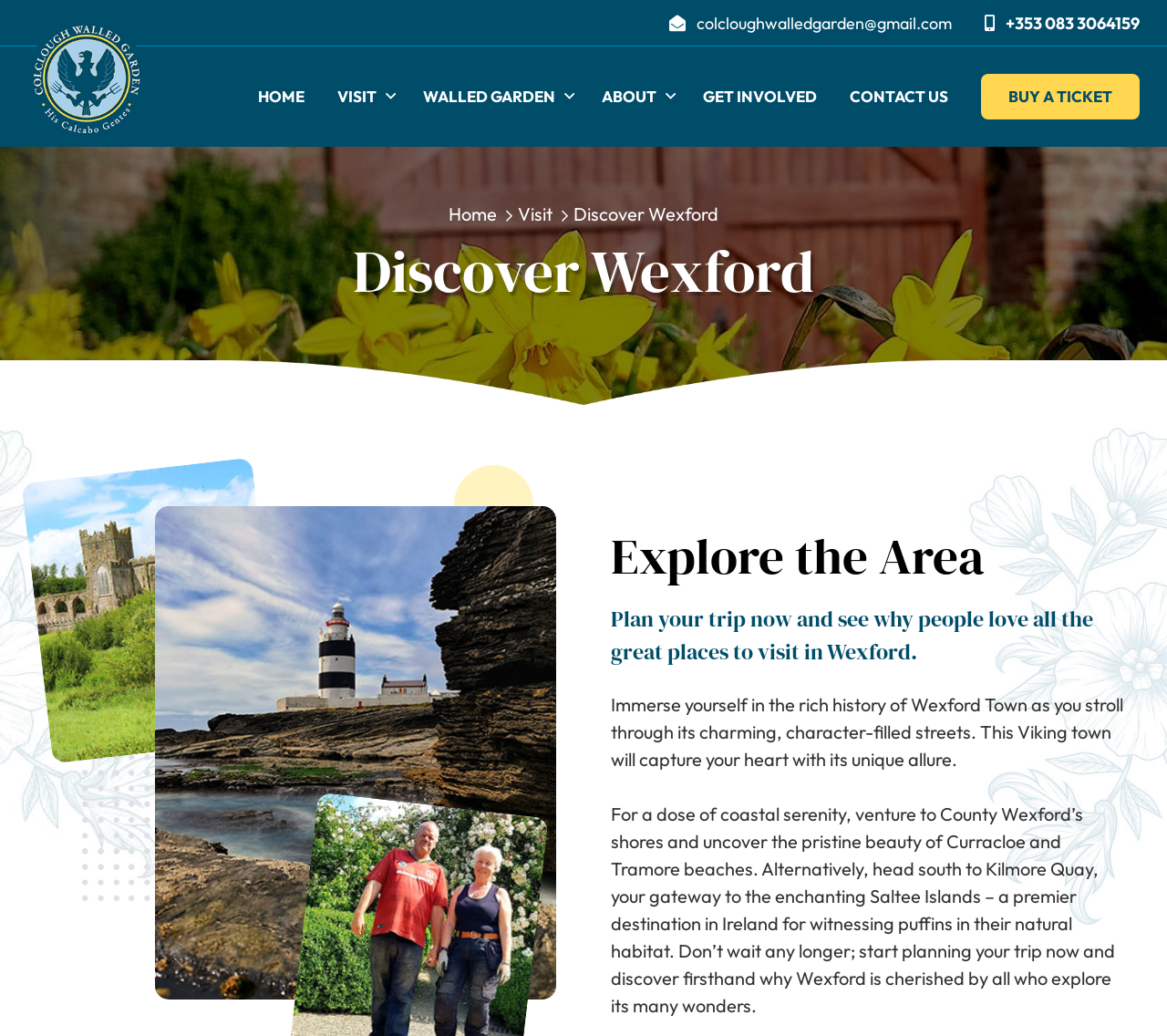Determine the bounding box coordinates for the UI element matching this description: "+353 083 3064159".

[0.862, 0.011, 0.977, 0.034]